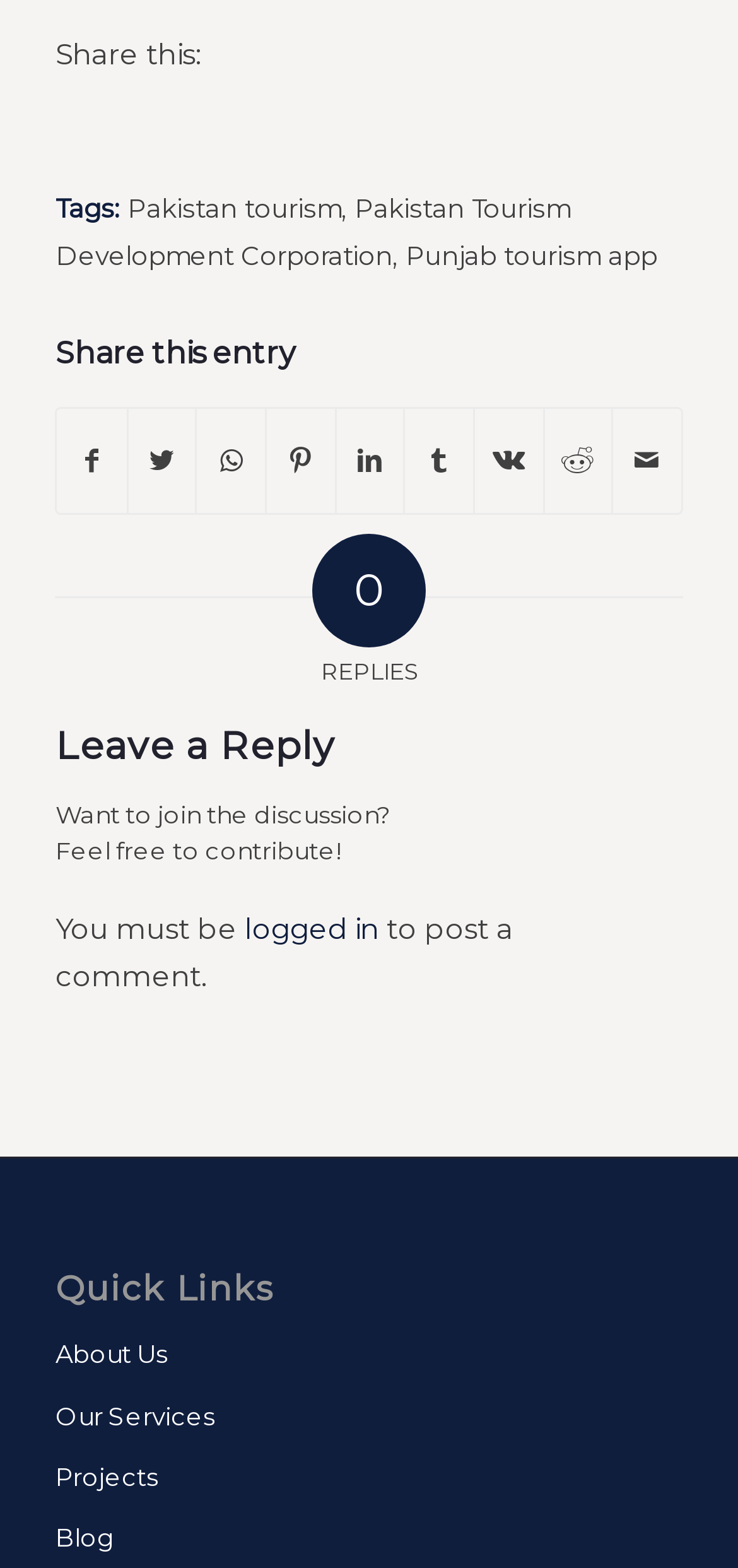Refer to the image and provide a thorough answer to this question:
What is the last link in the Quick Links section?

The Quick Links section contains three links: 'About Us', 'Our Services', and 'Projects', with 'Projects' being the last link.